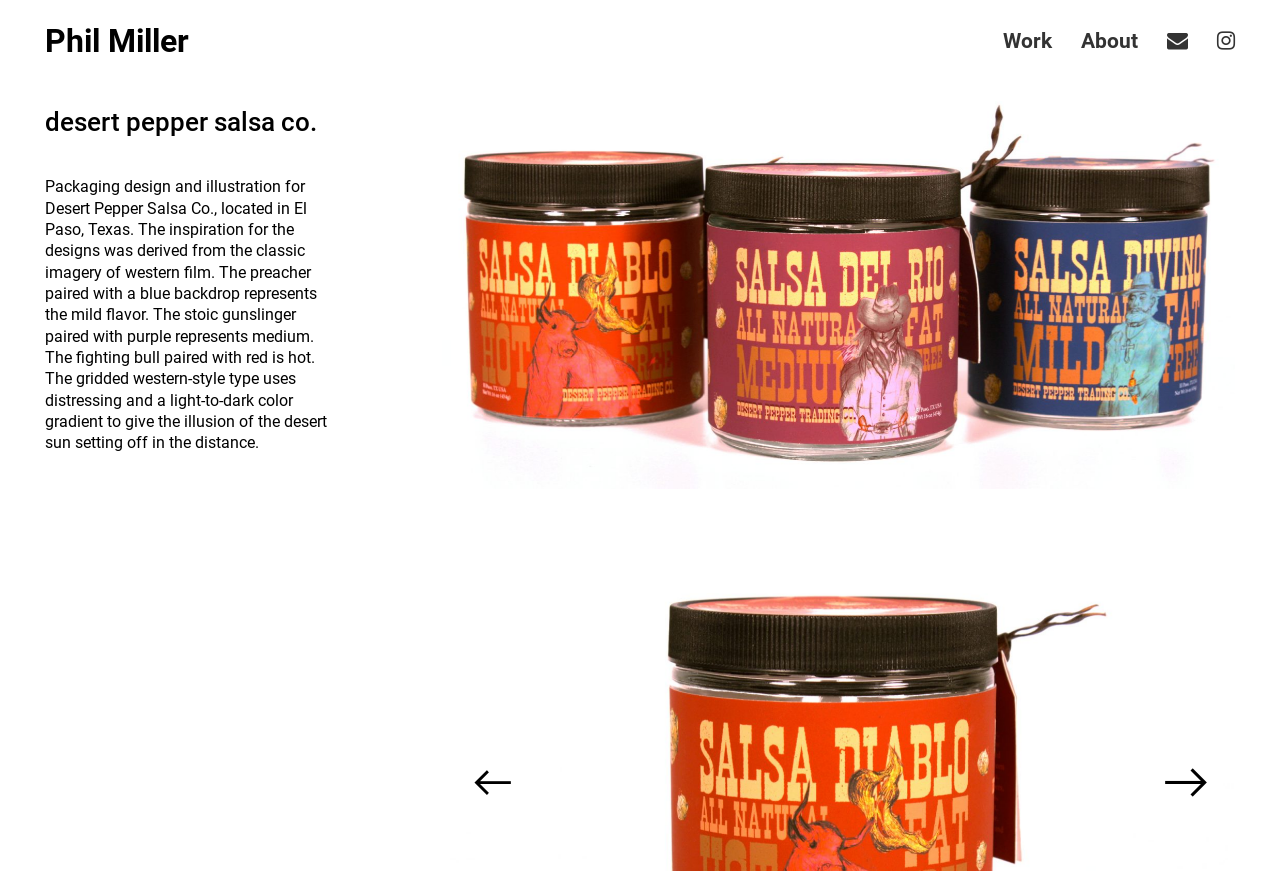Given the description "Work", provide the bounding box coordinates of the corresponding UI element.

[0.784, 0.031, 0.822, 0.064]